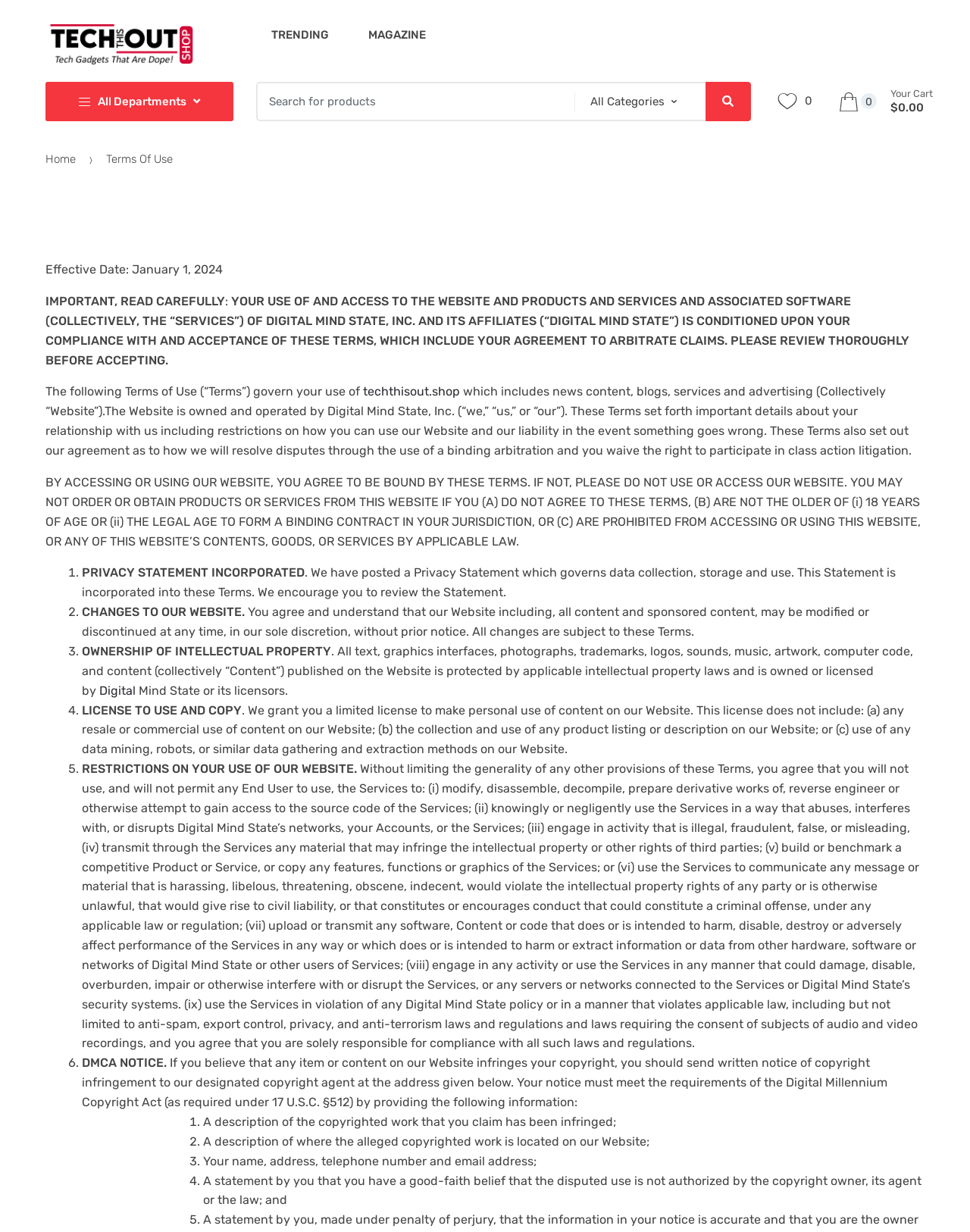Find the bounding box coordinates of the area that needs to be clicked in order to achieve the following instruction: "Search for something". The coordinates should be specified as four float numbers between 0 and 1, i.e., [left, top, right, bottom].

[0.264, 0.066, 0.583, 0.098]